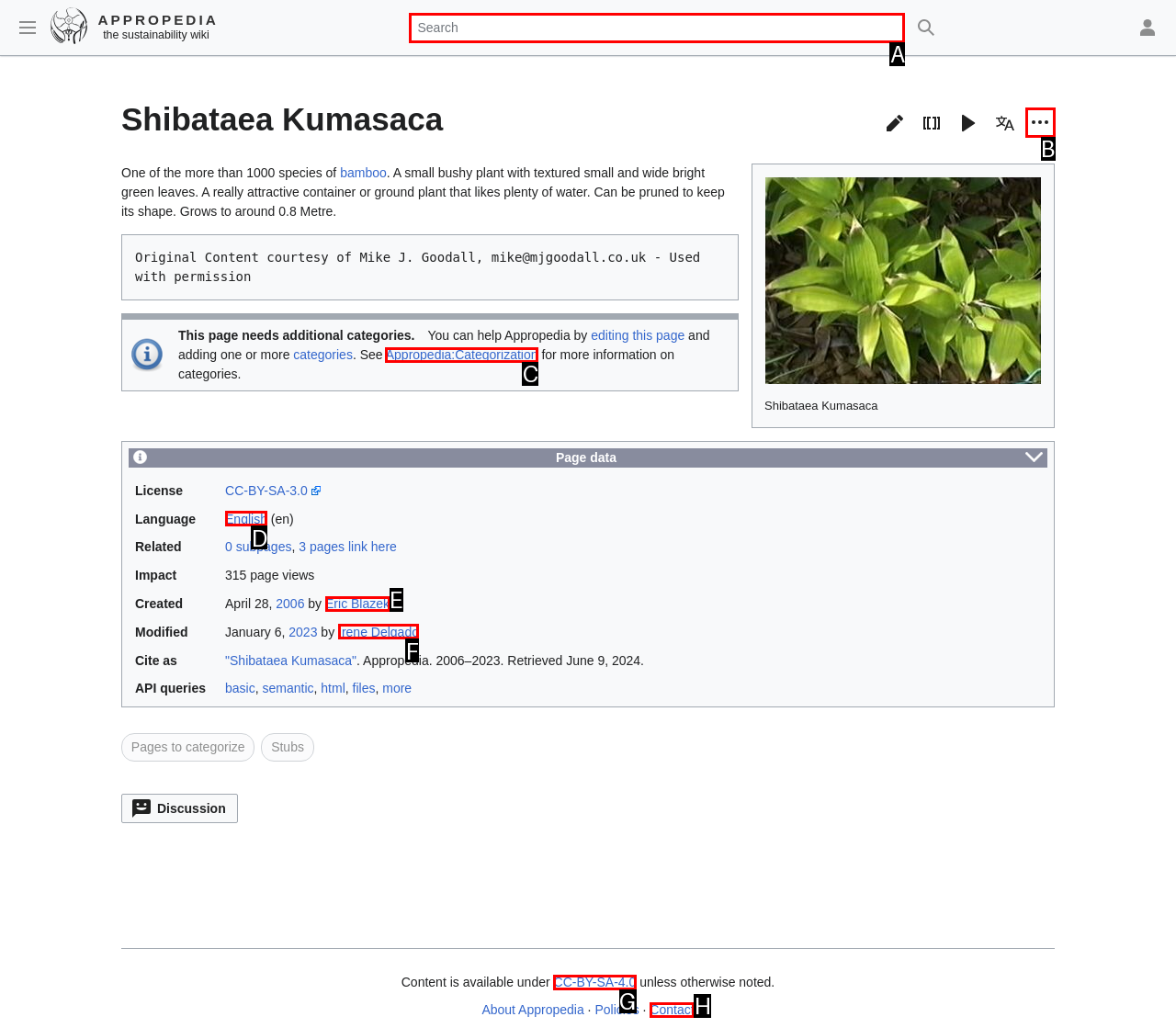Match the element description to one of the options: Eric Blazek
Respond with the corresponding option's letter.

E